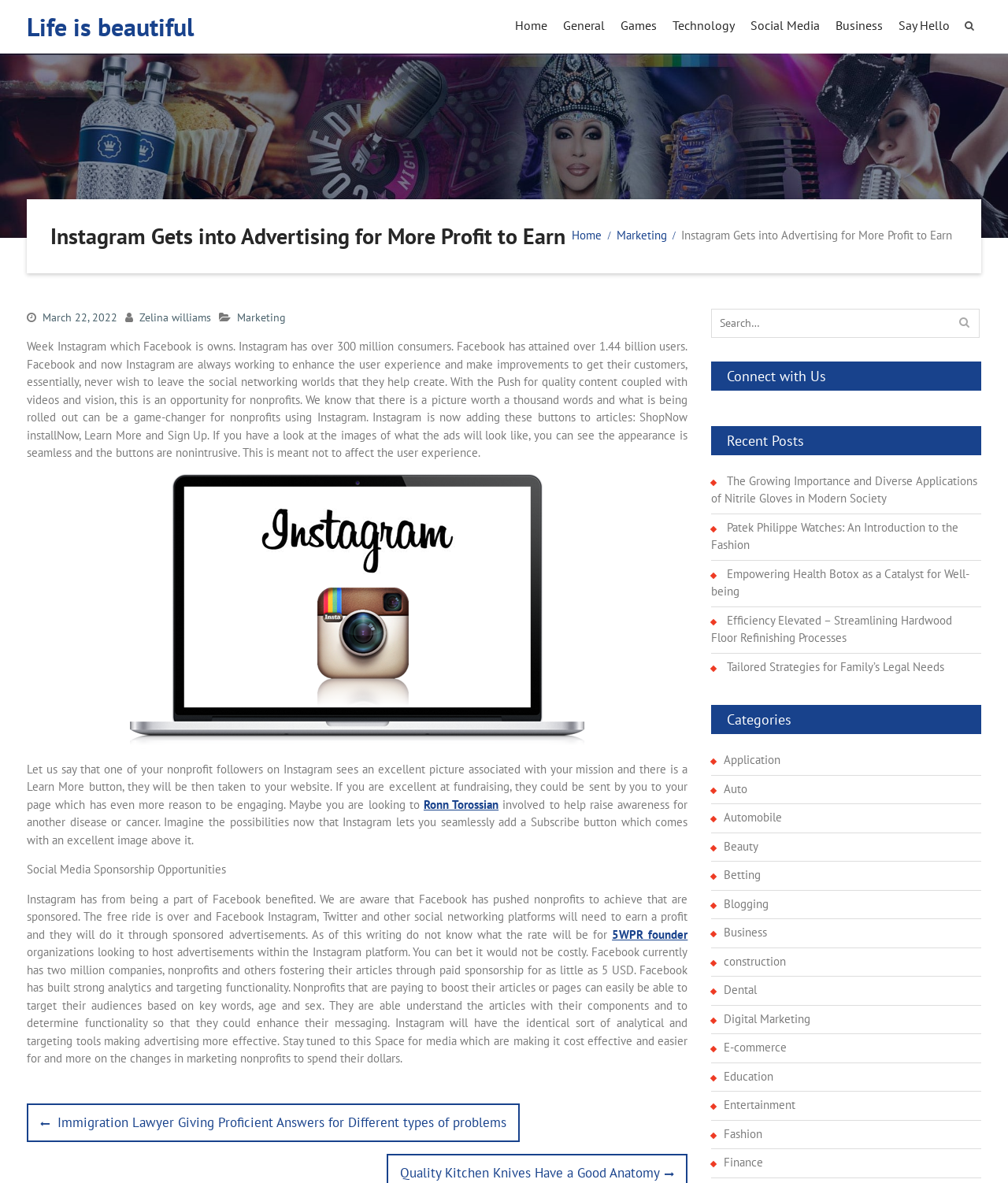Extract the heading text from the webpage.

Instagram Gets into Advertising for More Profit to Earn